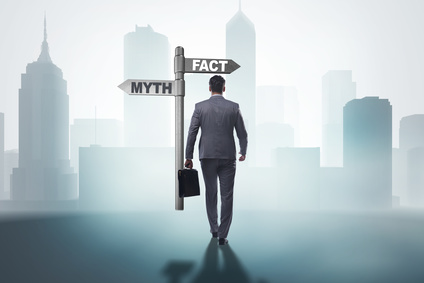Provide your answer in one word or a succinct phrase for the question: 
What is the purpose of the foggy urban landscape?

adds uncertainty